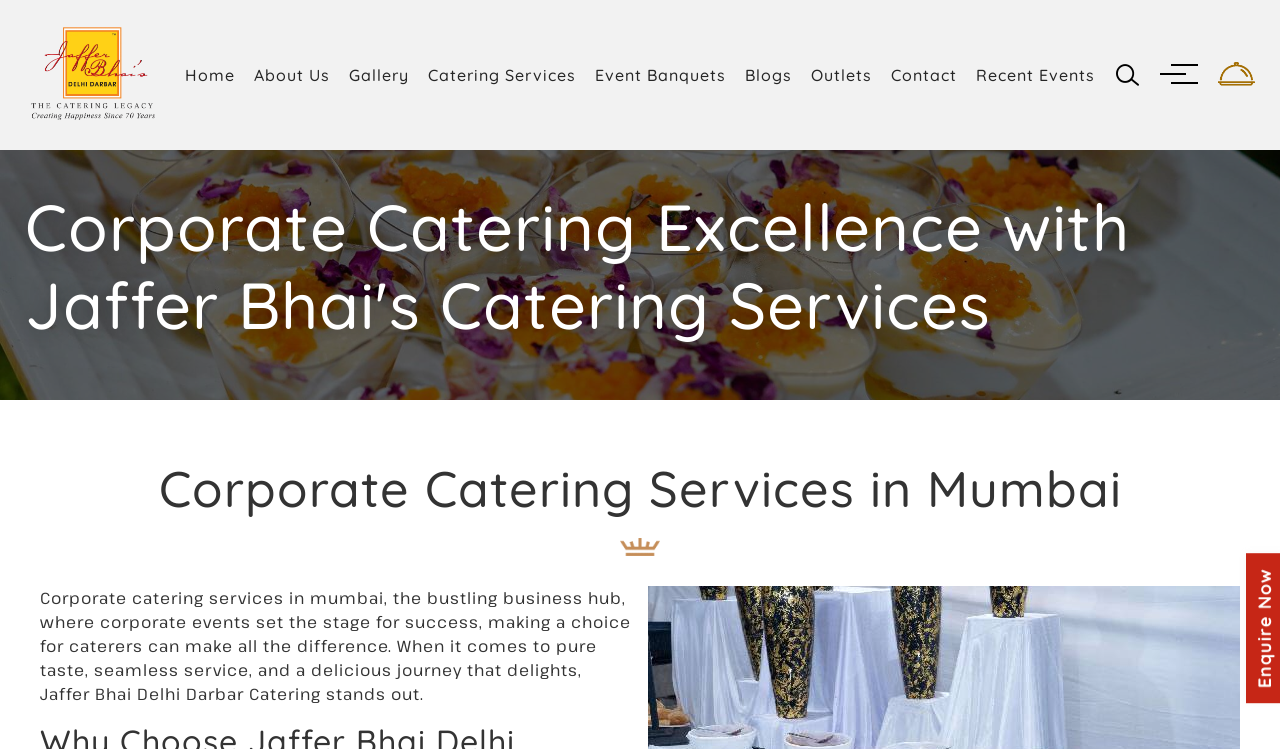What is the unique selling point of Jaffer Bhai's Catering Services?
Based on the image, answer the question with as much detail as possible.

The unique selling point of Jaffer Bhai's Catering Services can be found in the text 'When it comes to pure taste, seamless service, and a delicious journey that delights, Jaffer Bhai Delhi Darbar Catering stands out.' which suggests that the catering service is known for its pure taste, seamless service, and delicious journey.